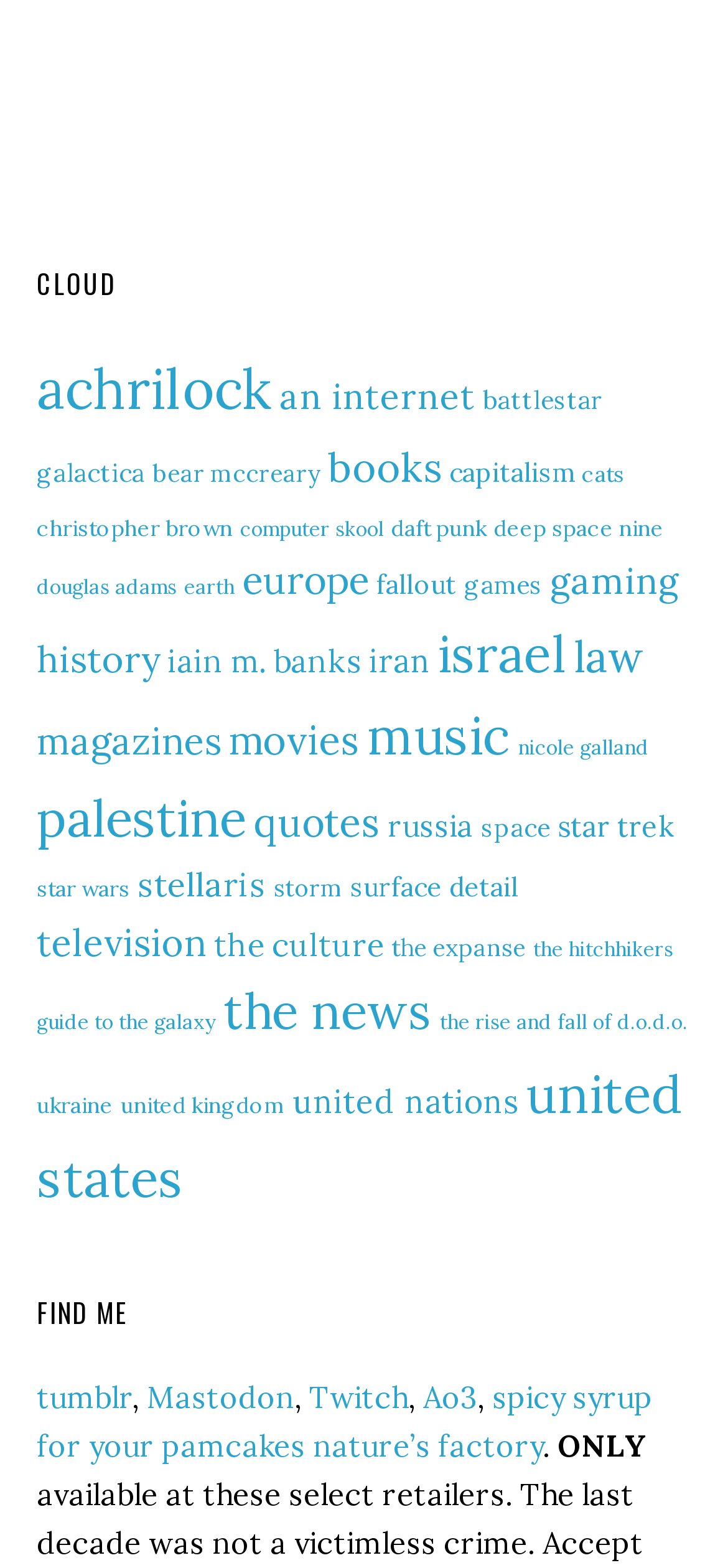Locate the coordinates of the bounding box for the clickable region that fulfills this instruction: "Click on 'CLOUD'".

[0.05, 0.172, 0.95, 0.192]